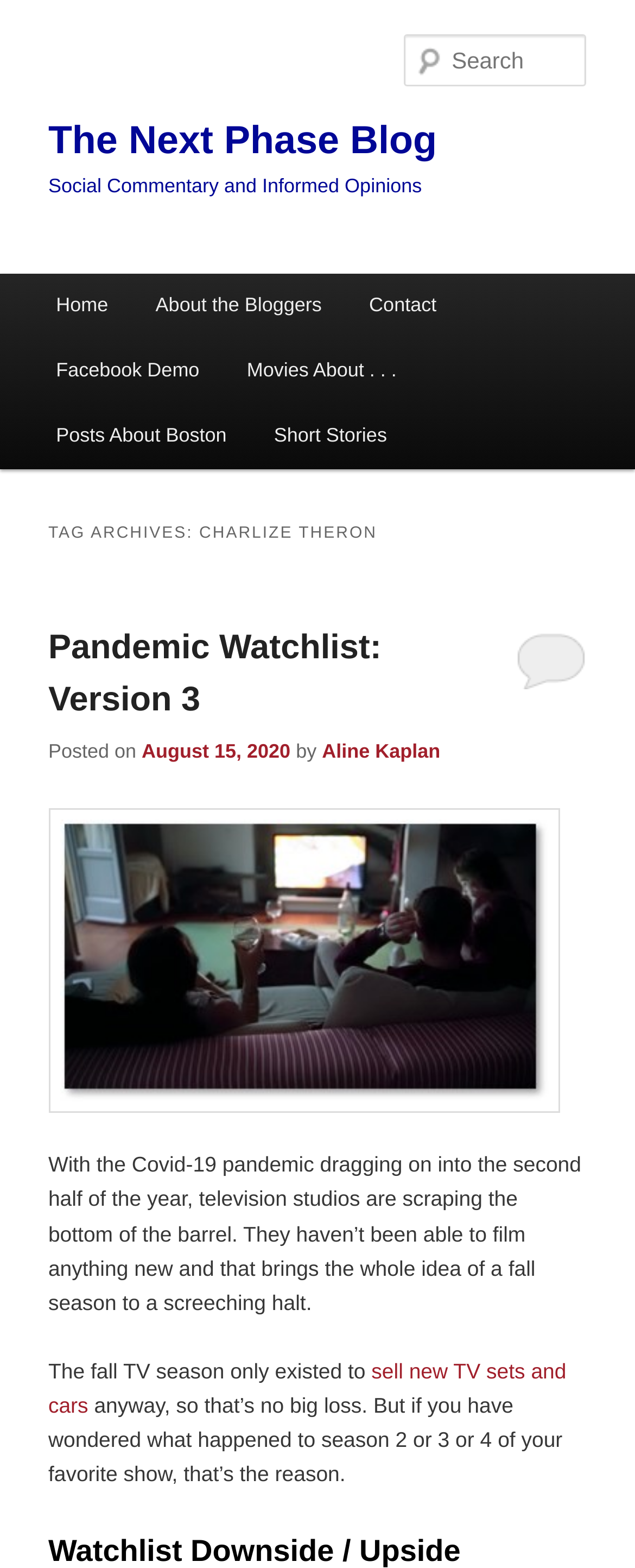Please determine the bounding box coordinates of the element's region to click in order to carry out the following instruction: "Check the Facebook demo". The coordinates should be four float numbers between 0 and 1, i.e., [left, top, right, bottom].

[0.051, 0.216, 0.351, 0.258]